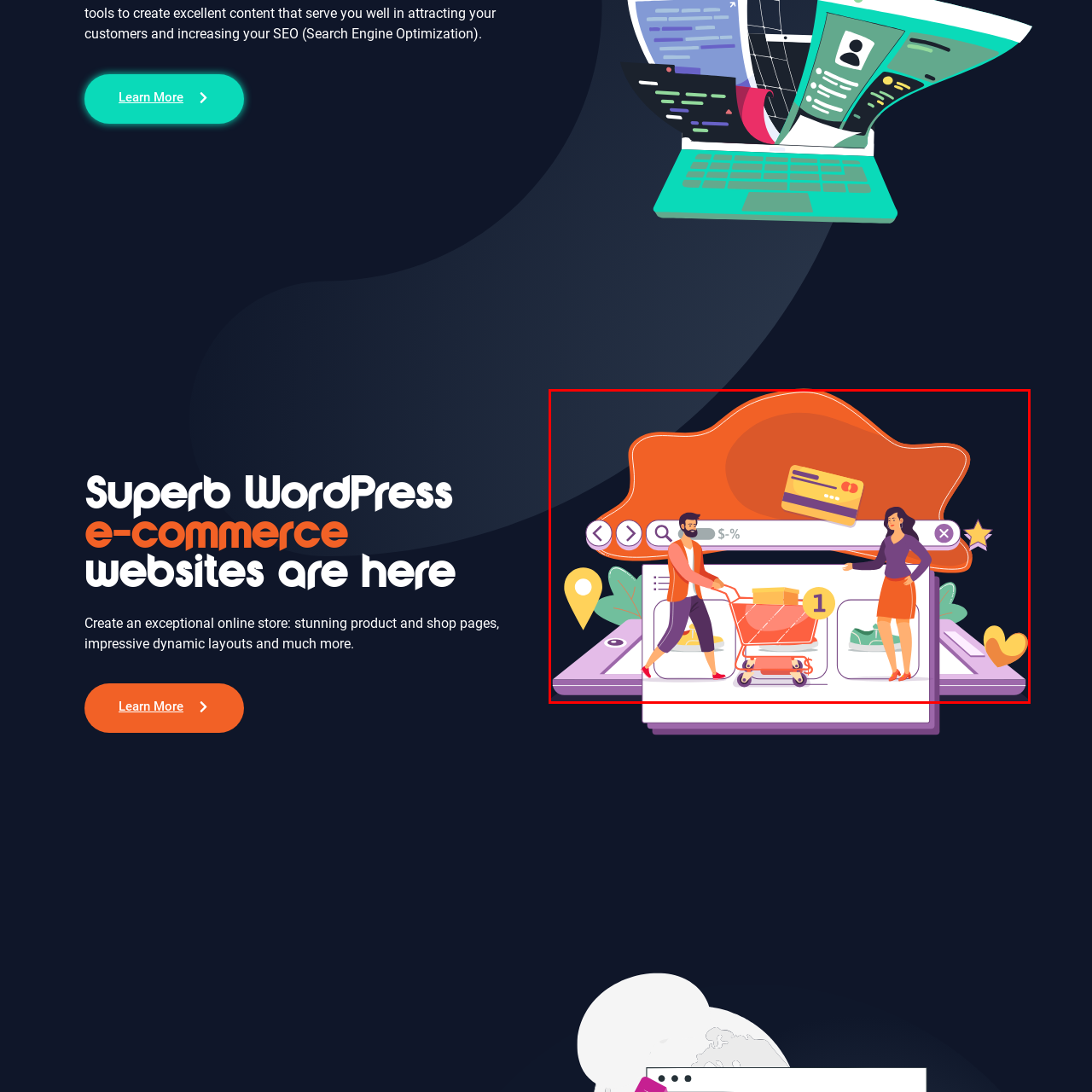What is in the background of the illustration?
Focus on the image enclosed by the red bounding box and elaborate on your answer to the question based on the visual details present.

The background of the illustration features a stylized search bar with dollar signs and percentages, emphasizing the search for deals and savings, which is a key aspect of online shopping where users often look for discounts and promotions.